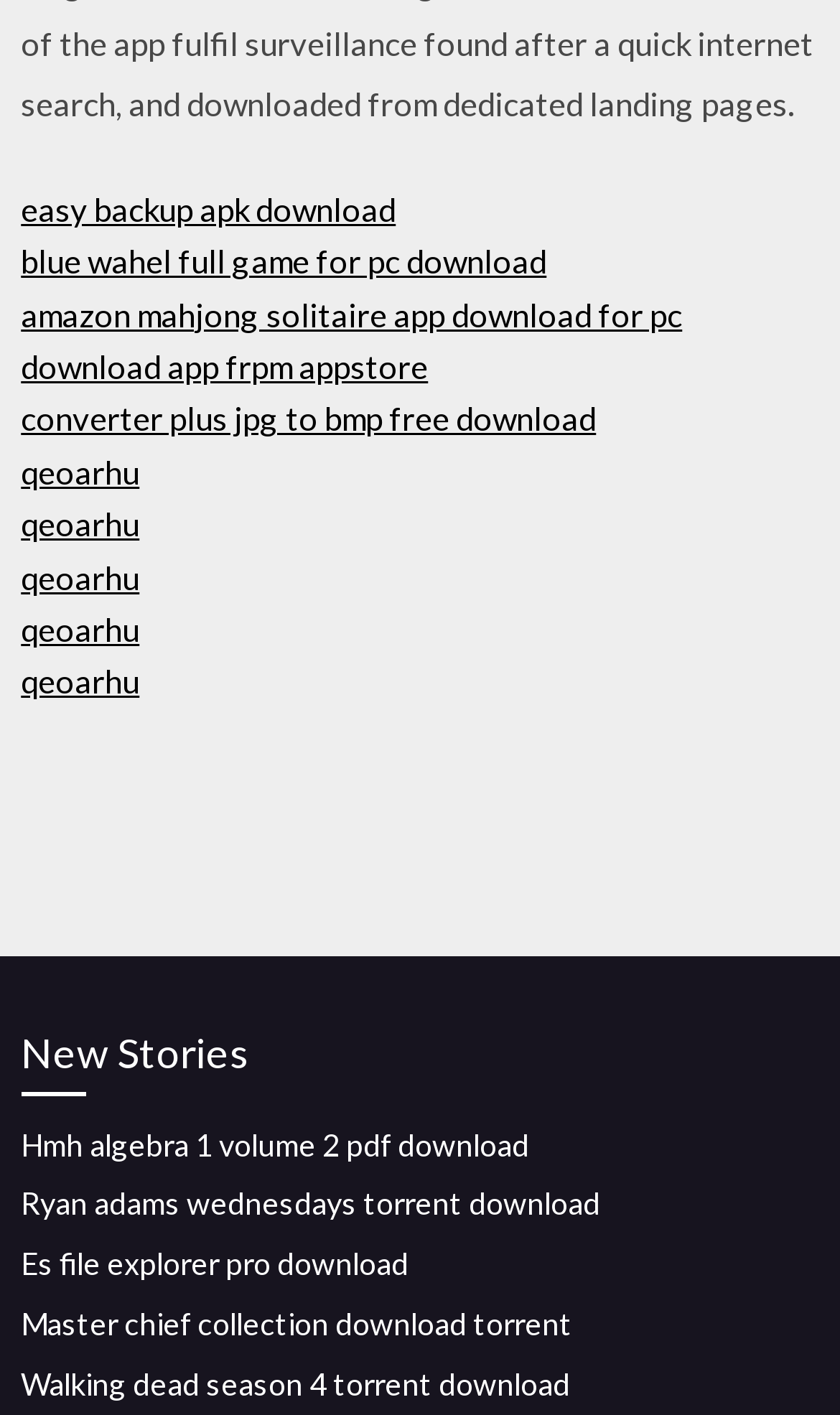Identify the bounding box coordinates for the region to click in order to carry out this instruction: "Search for a reply". Provide the coordinates using four float numbers between 0 and 1, formatted as [left, top, right, bottom].

None